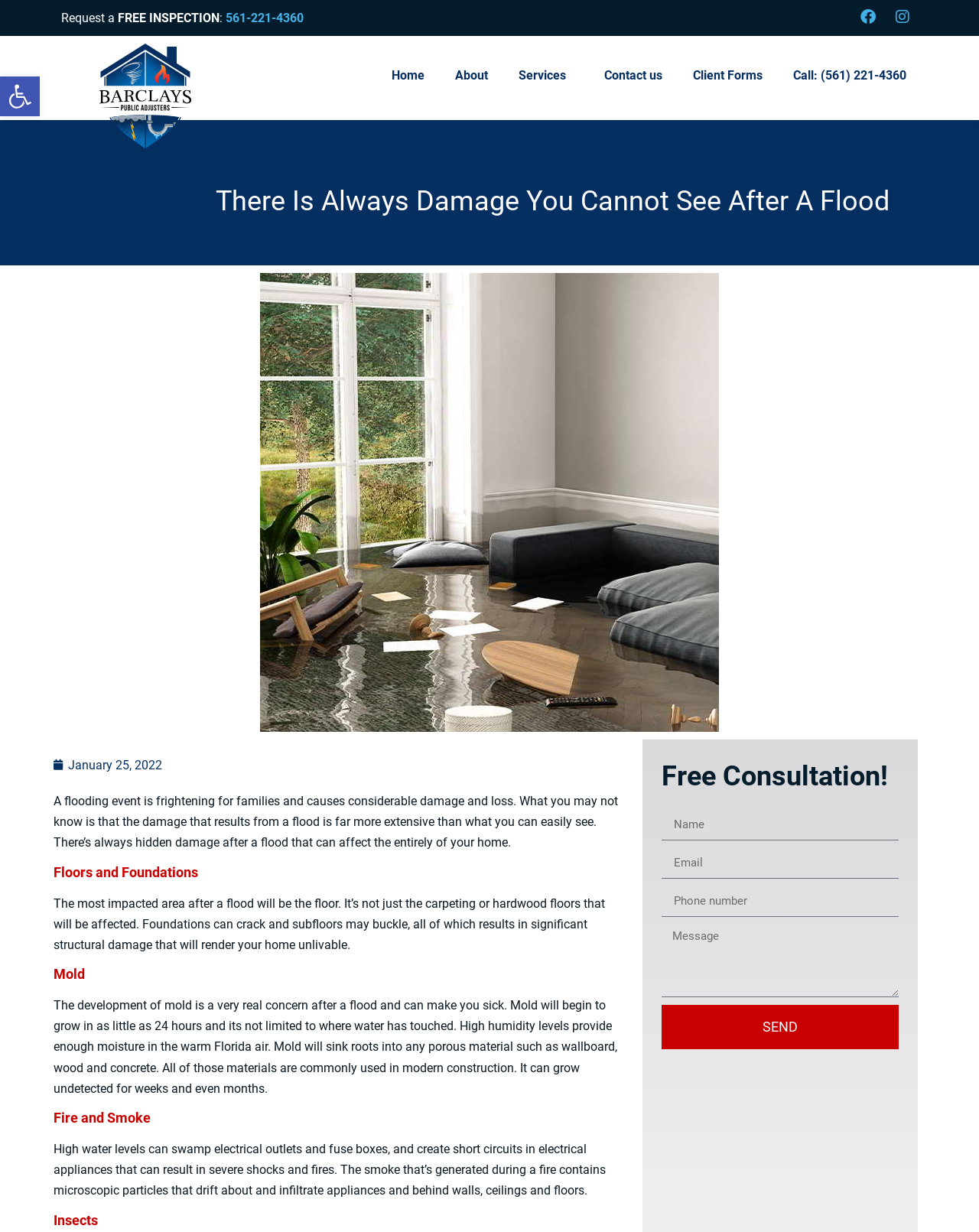Please identify the bounding box coordinates of the element on the webpage that should be clicked to follow this instruction: "Click the SEND button". The bounding box coordinates should be given as four float numbers between 0 and 1, formatted as [left, top, right, bottom].

[0.676, 0.815, 0.918, 0.851]